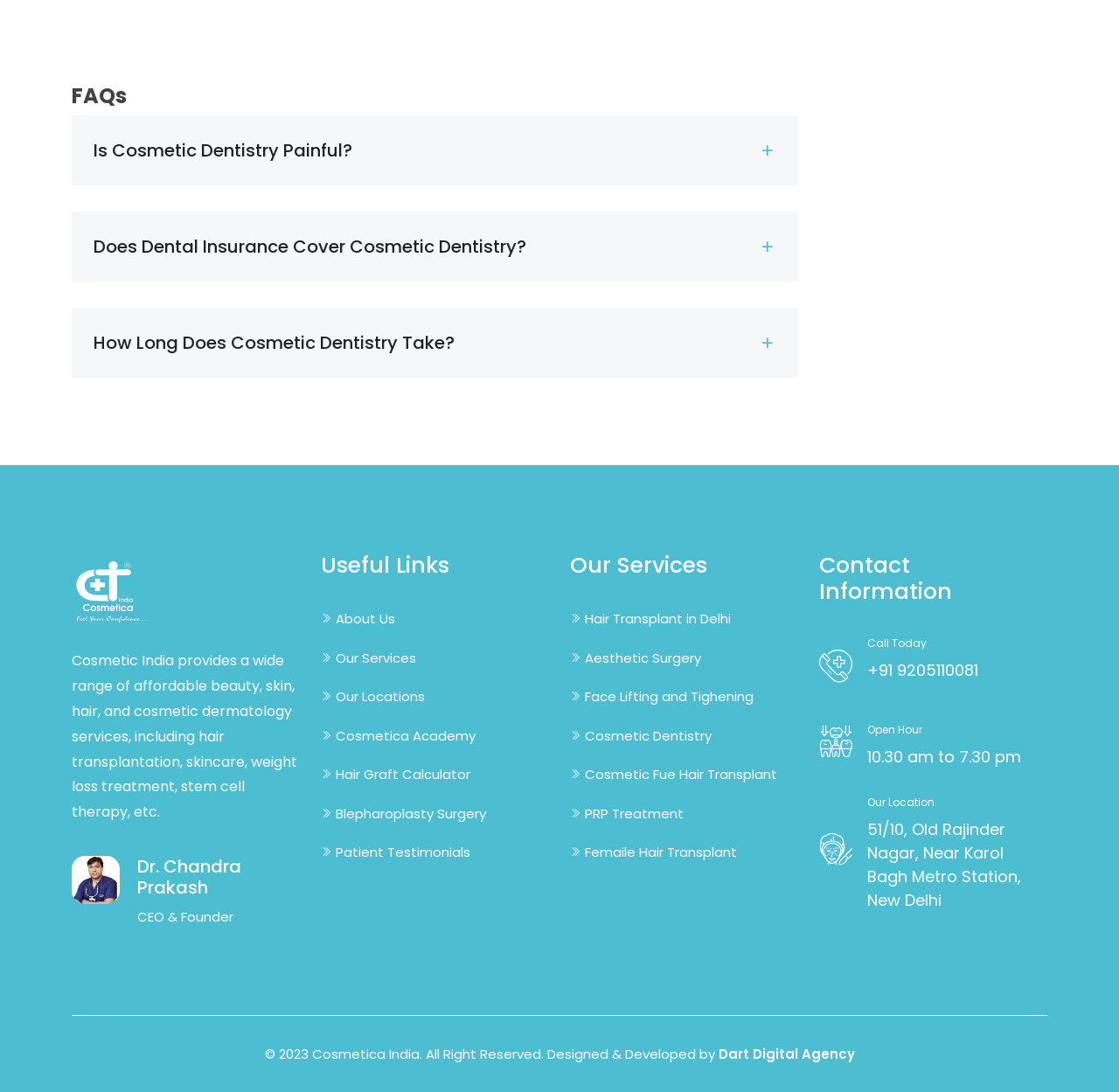Bounding box coordinates are given in the format (top-left x, top-left y, bottom-right x, bottom-right y). All values should be floating point numbers between 0 and 1. Provide the bounding box coordinate for the UI element described as: alt="CosmeticaIndia"

[0.064, 0.506, 0.134, 0.578]